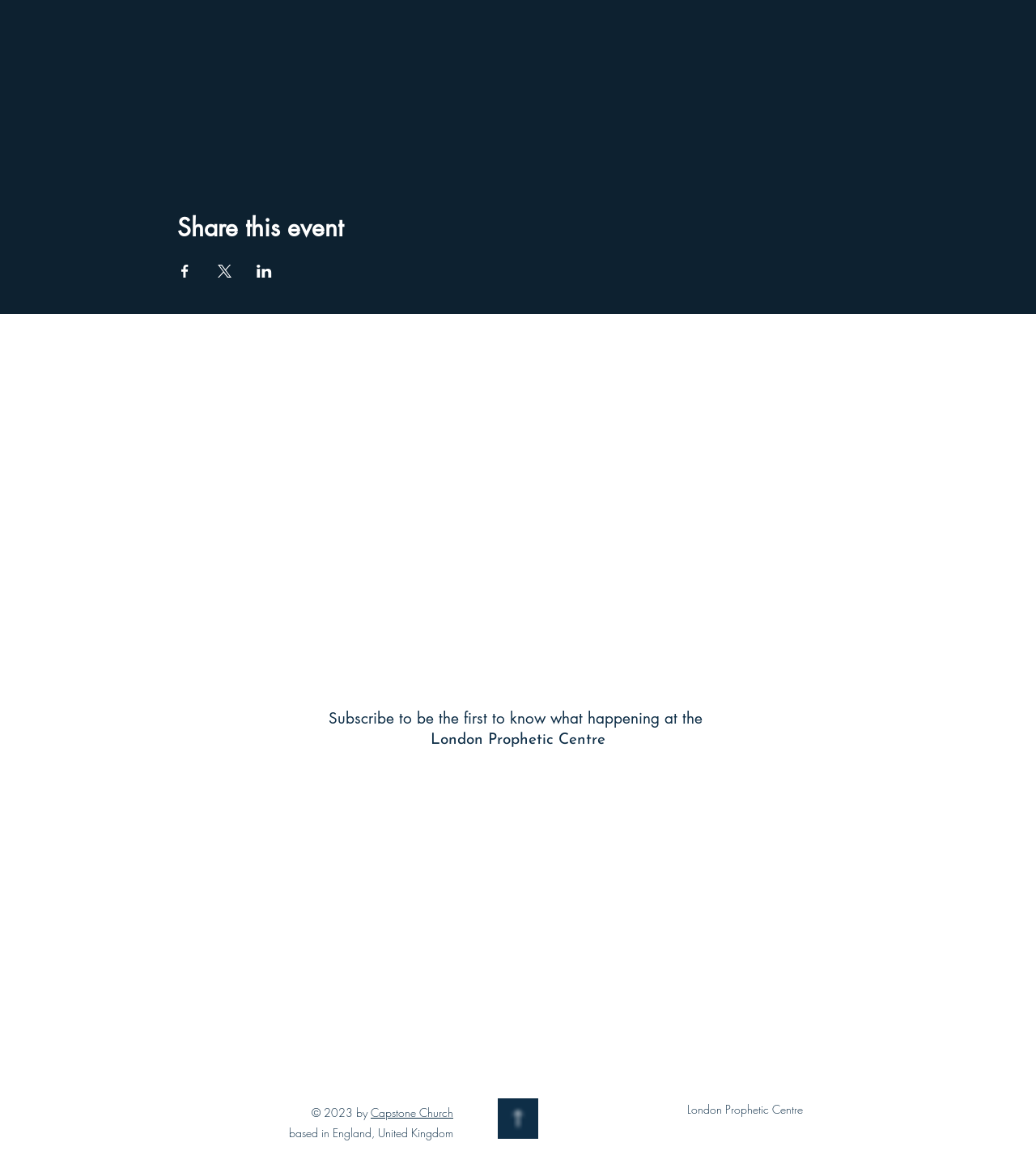What is the country where the organization is based?
Please answer using one word or phrase, based on the screenshot.

United Kingdom